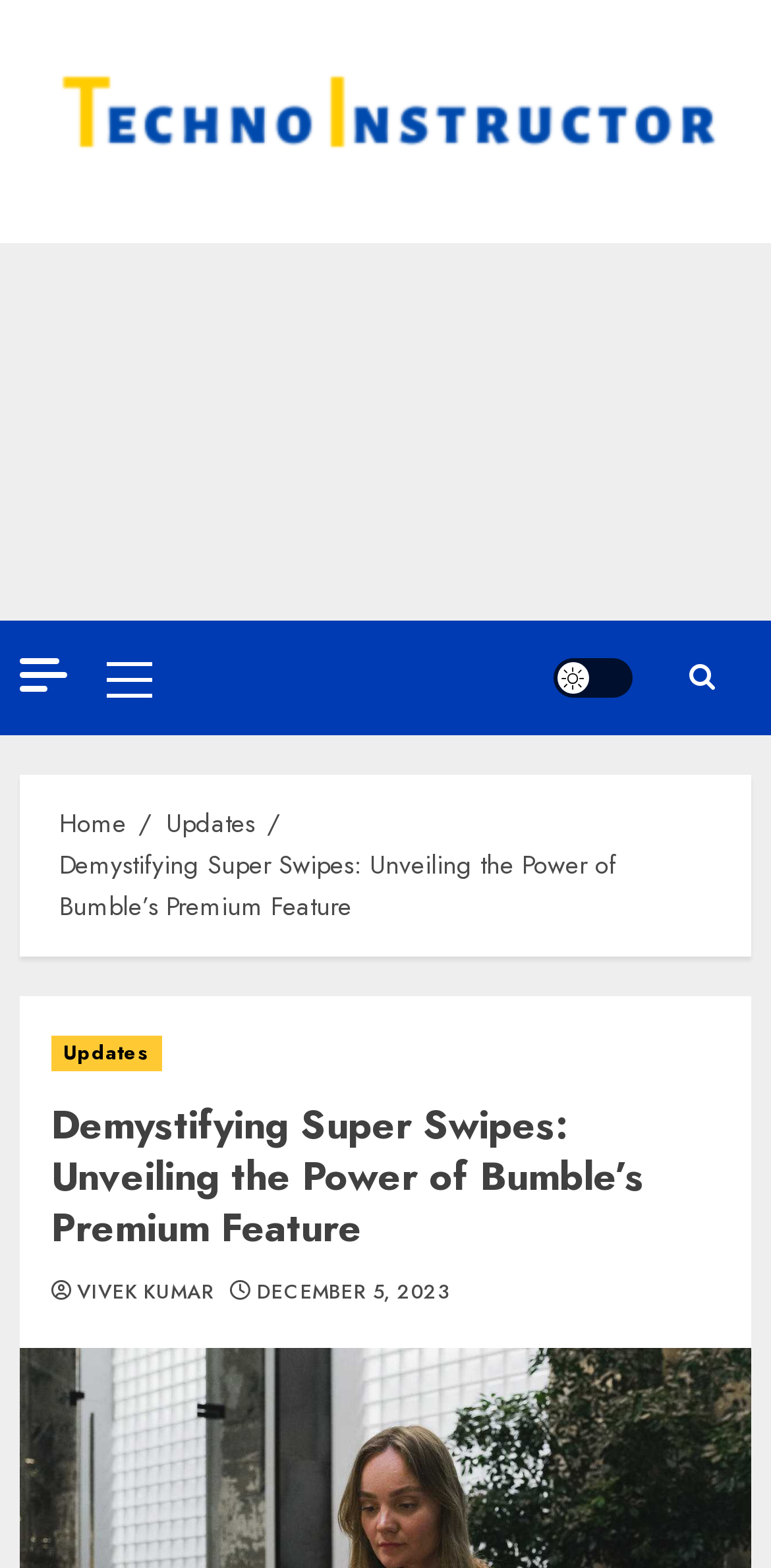Find the UI element described as: "alt="Techno Instructor"" and predict its bounding box coordinates. Ensure the coordinates are four float numbers between 0 and 1, [left, top, right, bottom].

[0.026, 0.038, 0.974, 0.117]